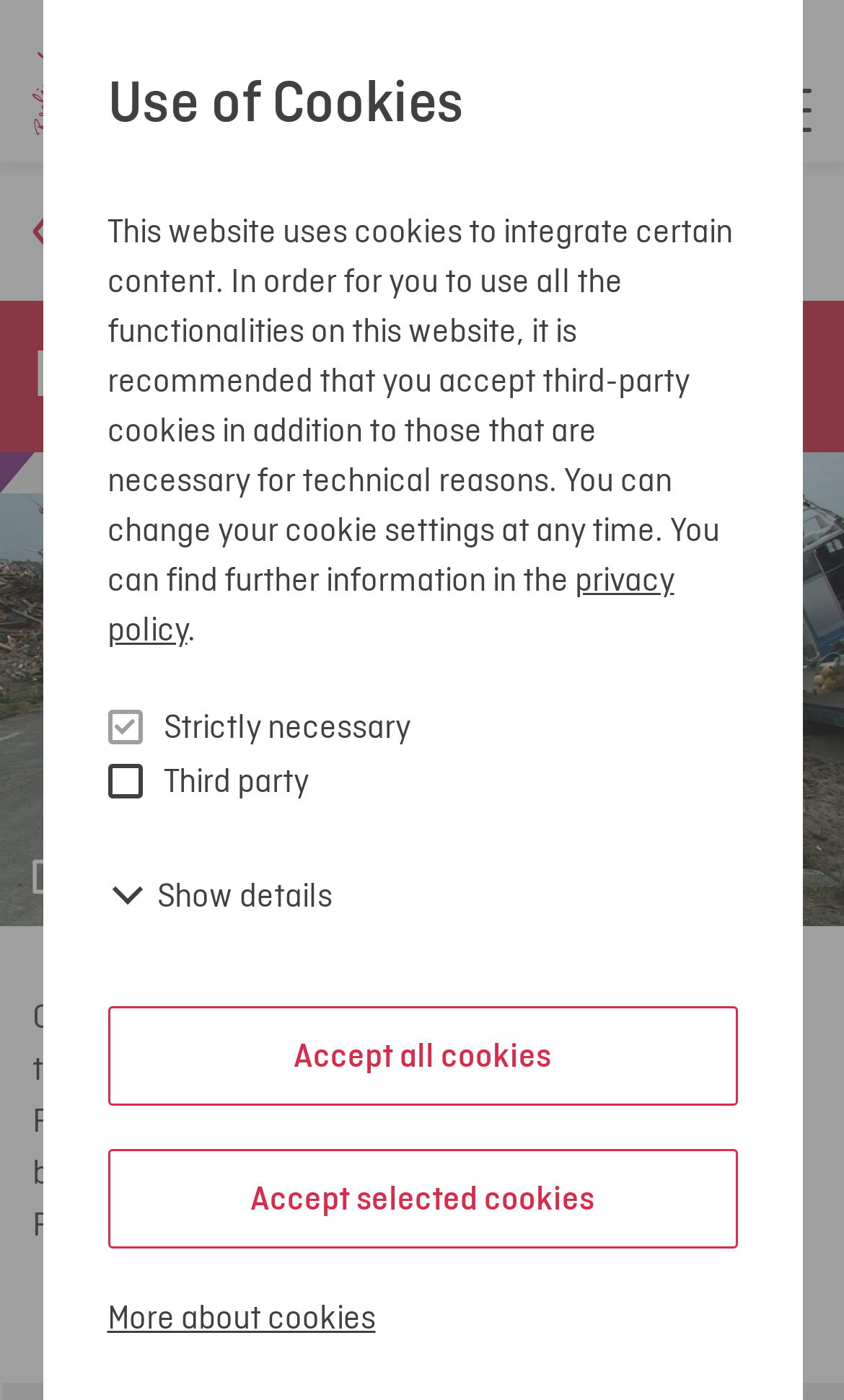Using the description "parent_node: 613-604-0037", predict the bounding box of the relevant HTML element.

None